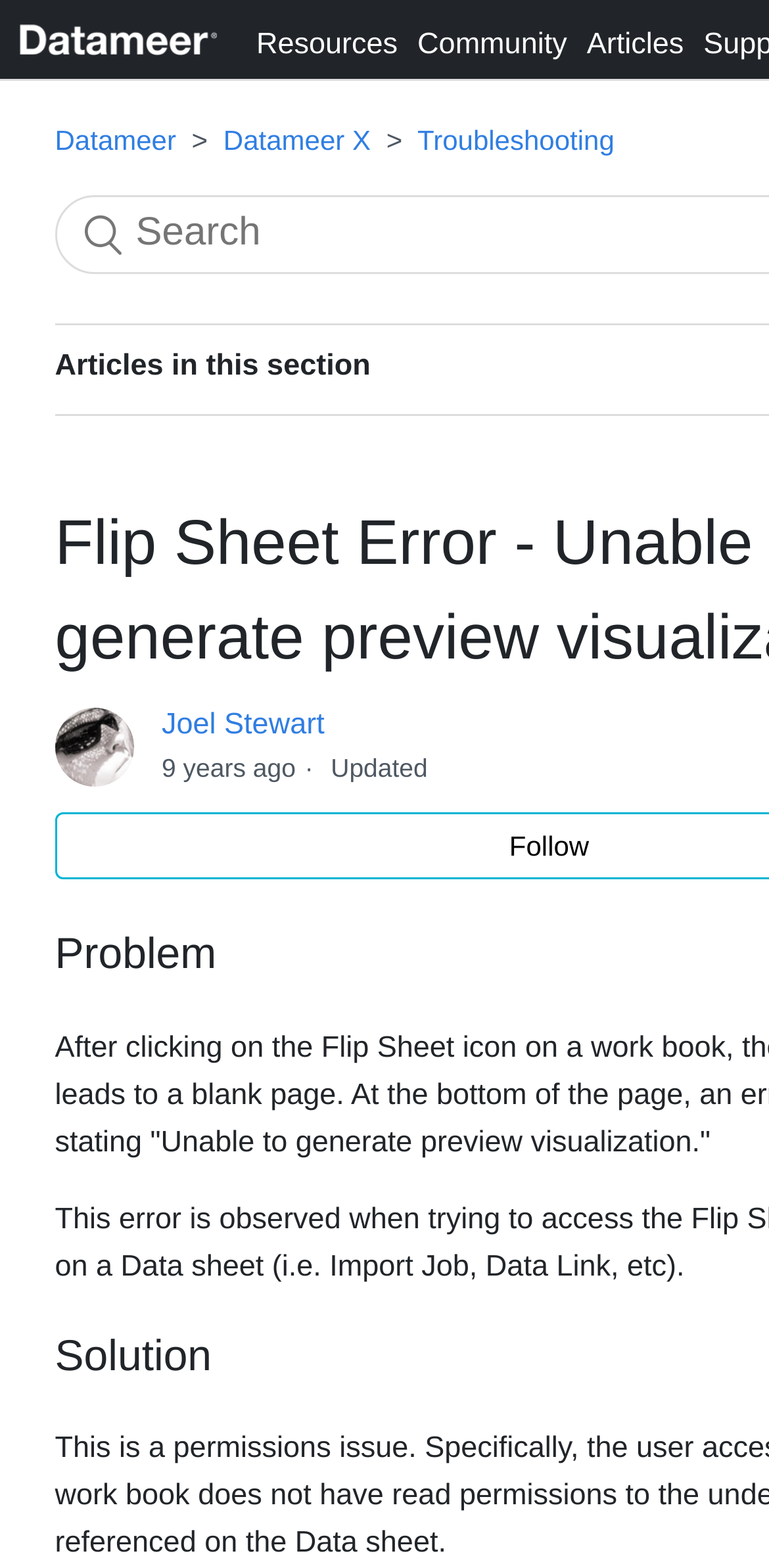Extract the bounding box coordinates for the UI element described as: "Joel Stewart".

[0.21, 0.451, 0.422, 0.472]